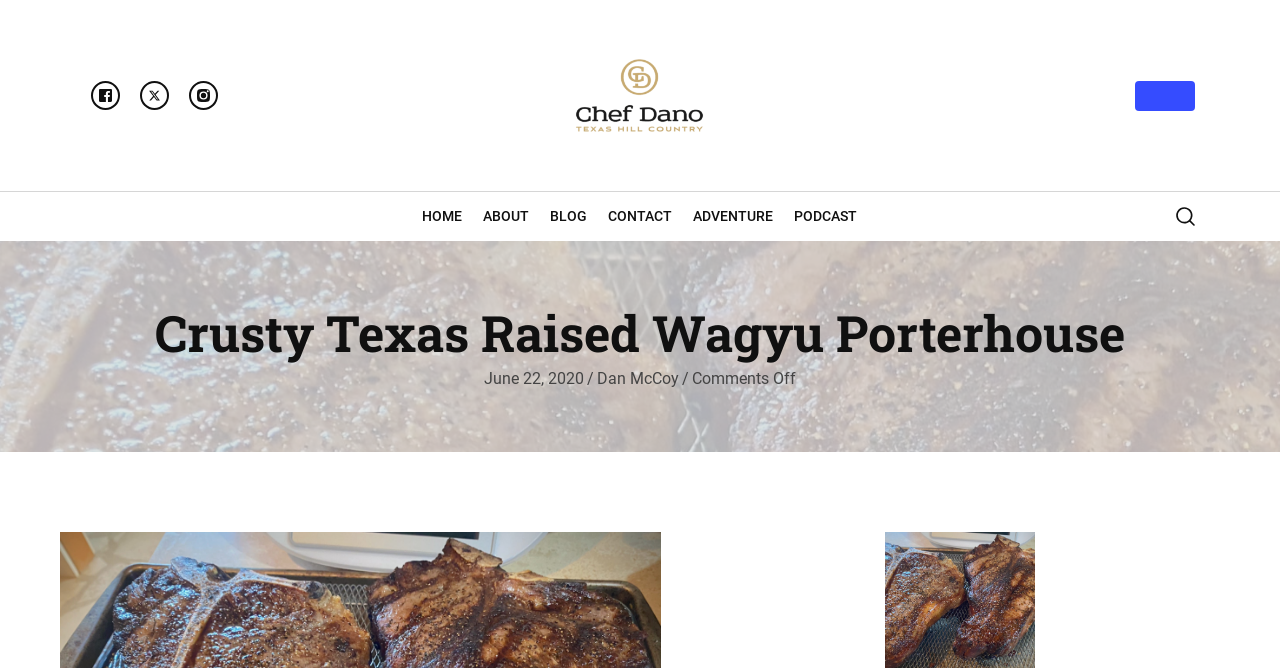Please find the bounding box coordinates for the clickable element needed to perform this instruction: "read the article about Crusty Texas Raised Wagyu Porterhouse".

[0.047, 0.451, 0.953, 0.548]